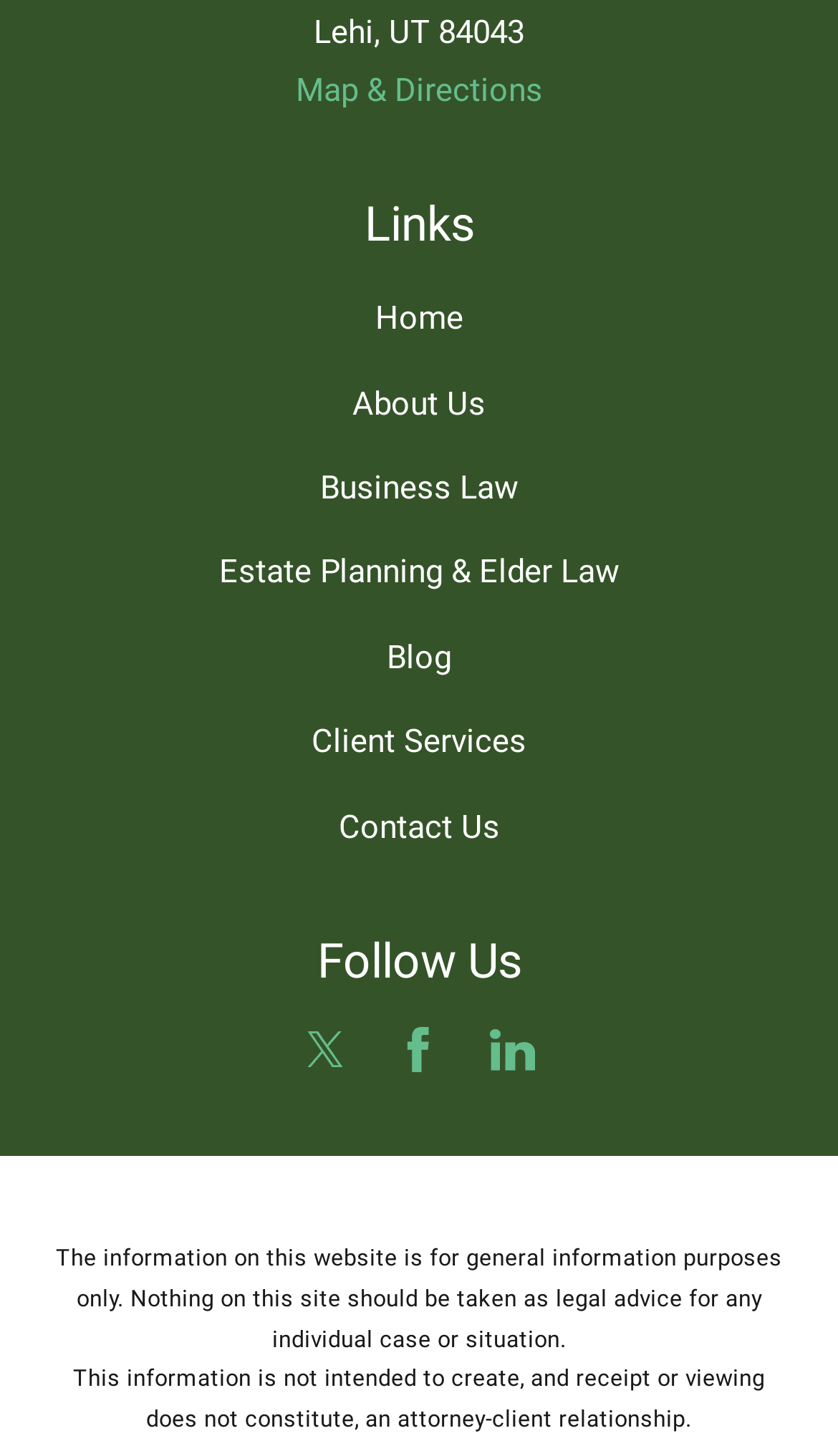How many social media platforms can you follow the law firm on?
Could you please answer the question thoroughly and with as much detail as possible?

The law firm provides links to follow them on social media platforms, which are Twitter, Facebook, and LinkedIn, totaling three platforms.